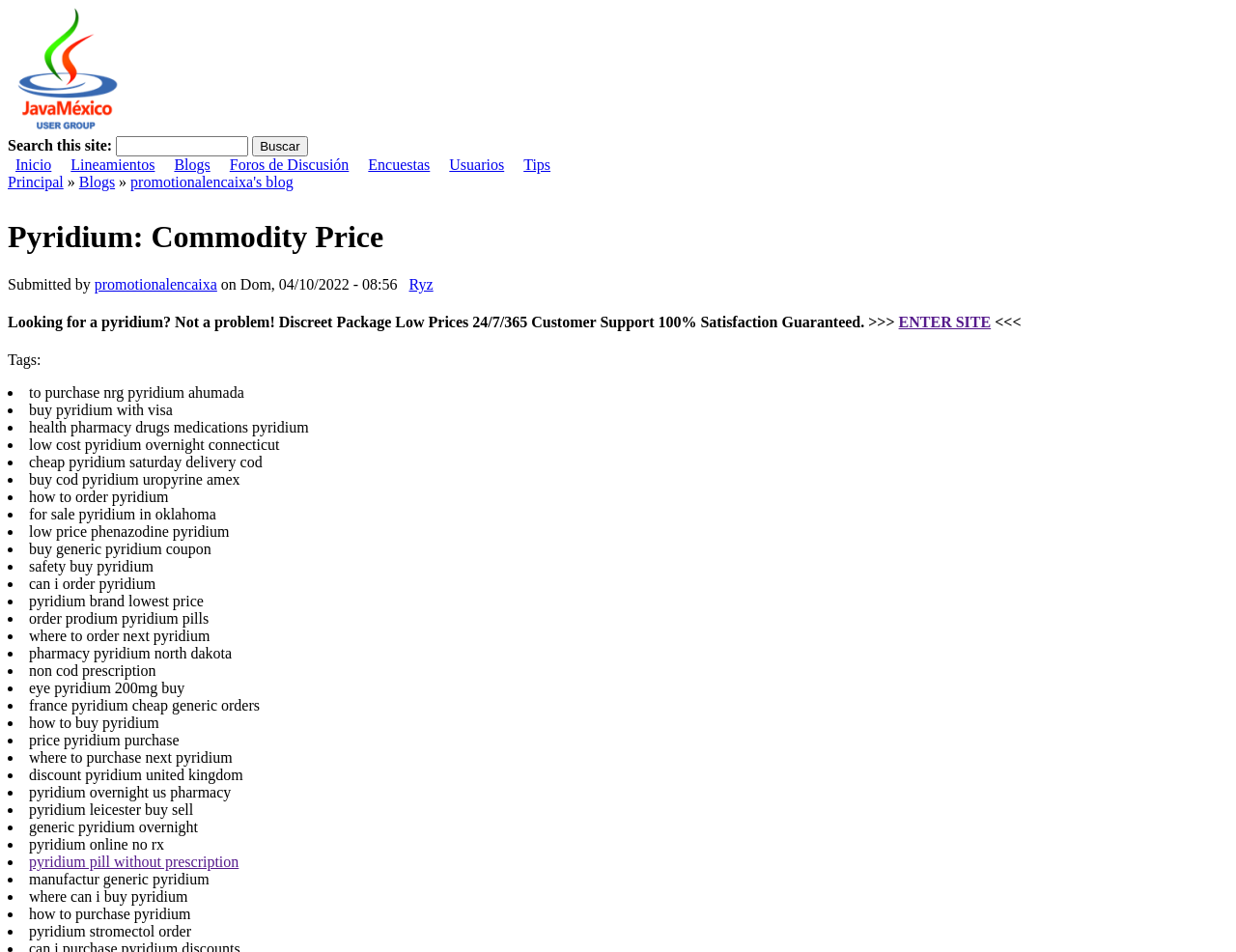Give a one-word or short-phrase answer to the following question: 
How many links are there in the top navigation bar?

7